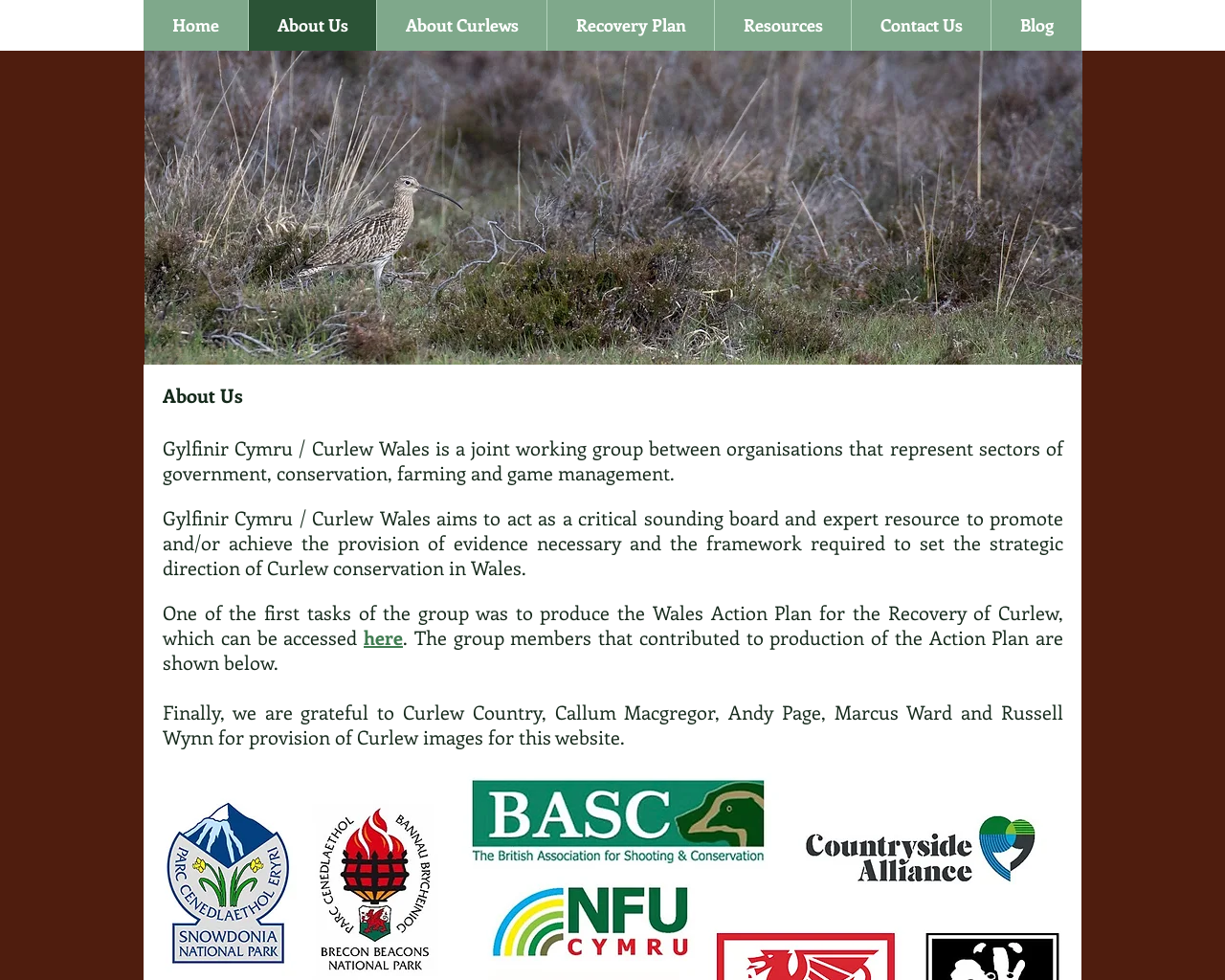Please locate the bounding box coordinates of the element that should be clicked to complete the given instruction: "go to home page".

[0.117, 0.0, 0.202, 0.052]